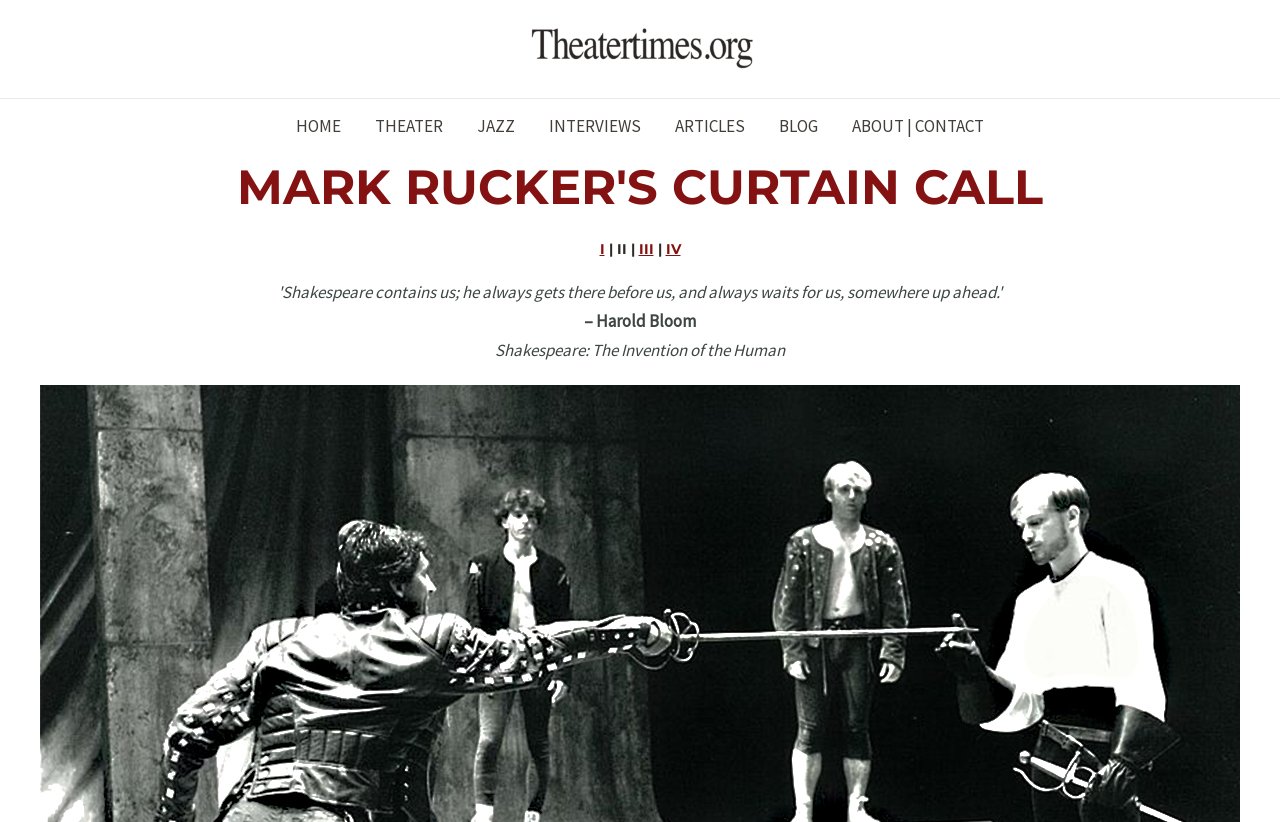Please determine the bounding box coordinates of the area that needs to be clicked to complete this task: 'visit ABOUT | CONTACT page'. The coordinates must be four float numbers between 0 and 1, formatted as [left, top, right, bottom].

[0.652, 0.12, 0.782, 0.187]